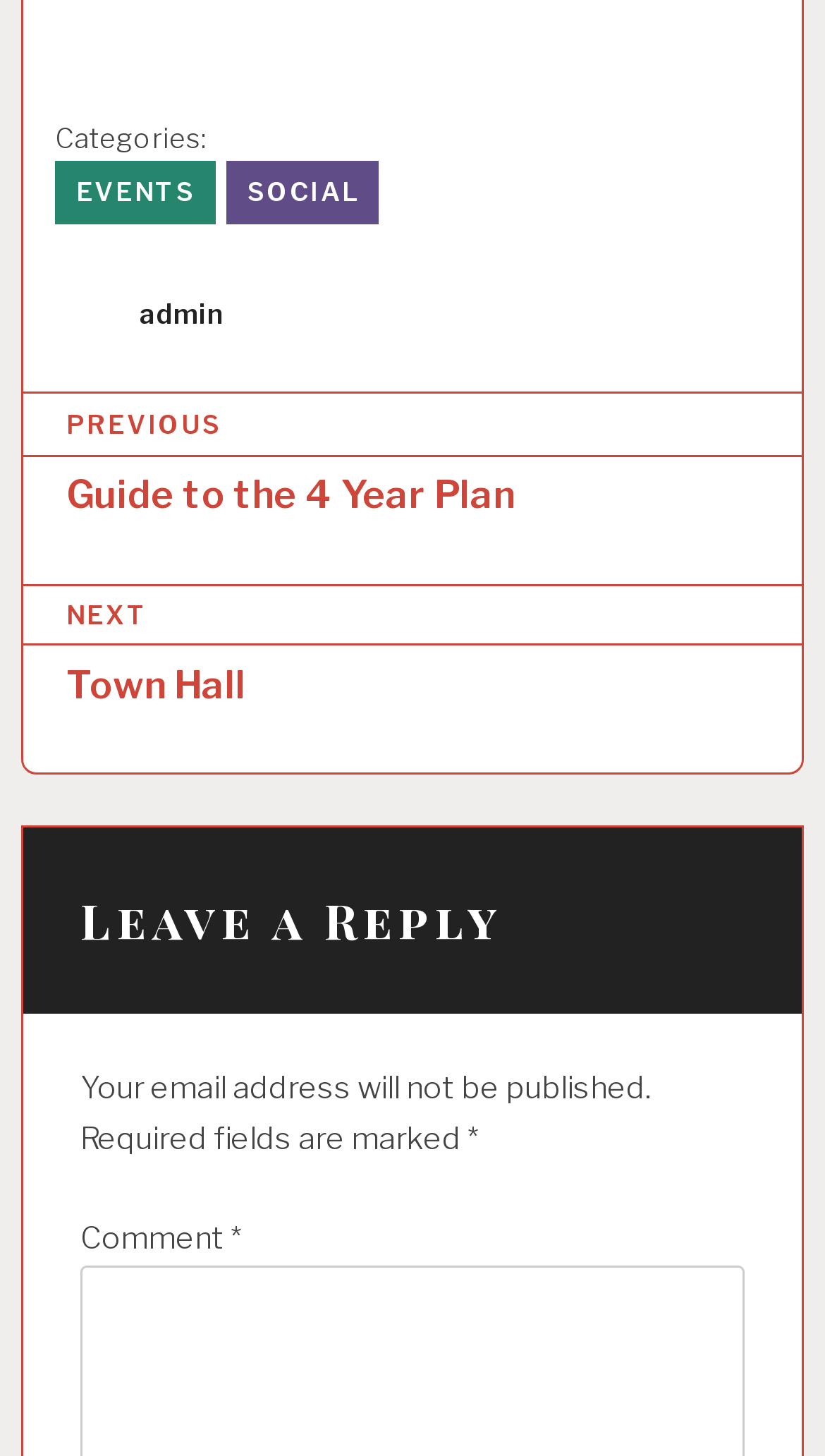What is required to leave a reply?
Please respond to the question with a detailed and informative answer.

In the 'Leave a Reply' section, I noticed a text stating 'Required fields are marked' followed by an asterisk symbol. This suggests that fields marked with * are required to leave a reply.